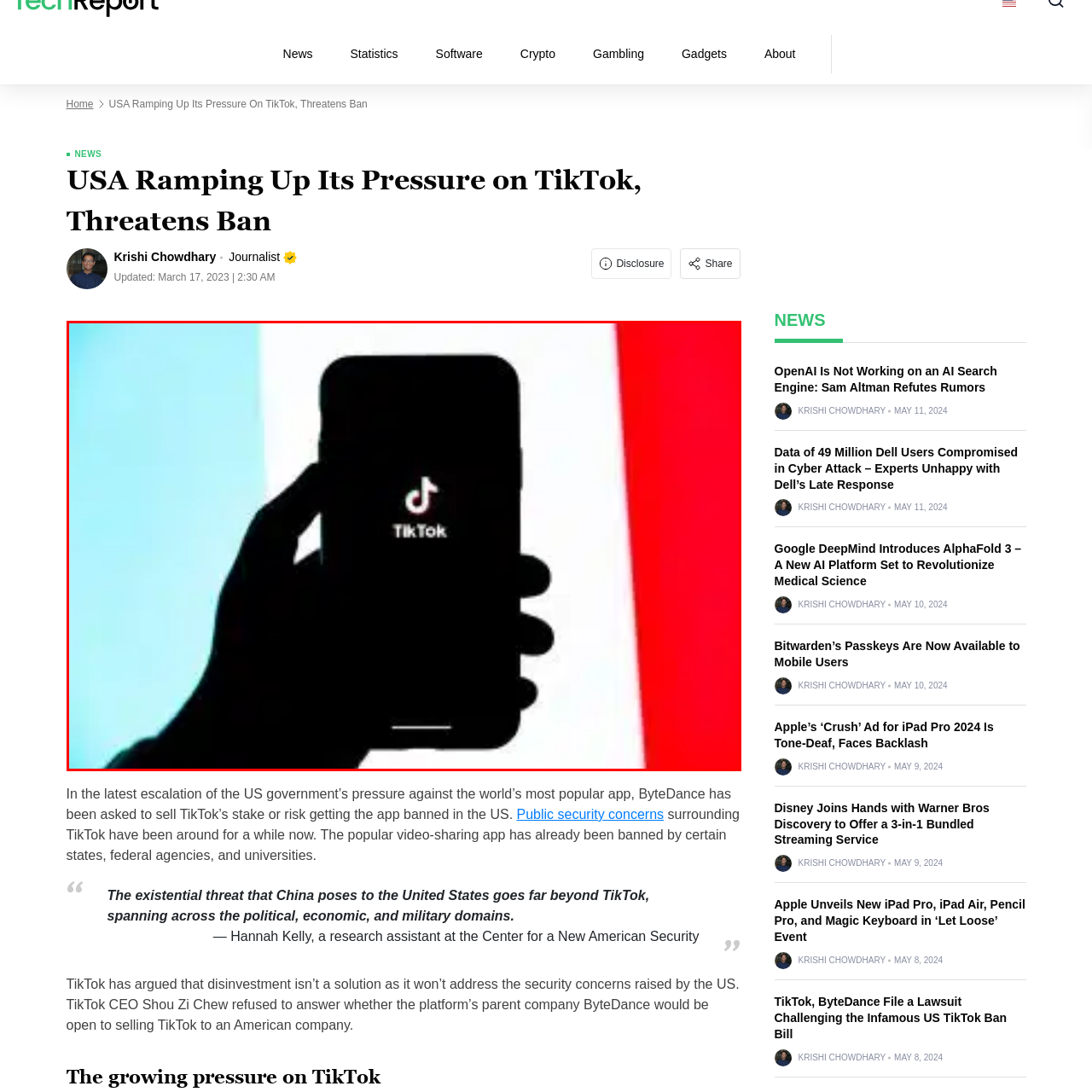Describe extensively the contents of the image within the red-bordered area.

The image captures a silhouette of a hand holding a smartphone displaying the TikTok logo prominently on its screen. The phone is positioned against a backdrop featuring contrasting colors—soft blue on one side and vibrant red on the other. This striking color combination enhances the visibility of the TikTok branding while symbolizing the current spotlight on the app amid rising scrutiny and regulatory challenges. The image conveys a sense of urgency and relevance, reflecting the recent news regarding the potential actions against TikTok by the U.S. government, as highlighted in the accompanying article title: "USA Ramping Up Its Pressure On TikTok, Threatens Ban."